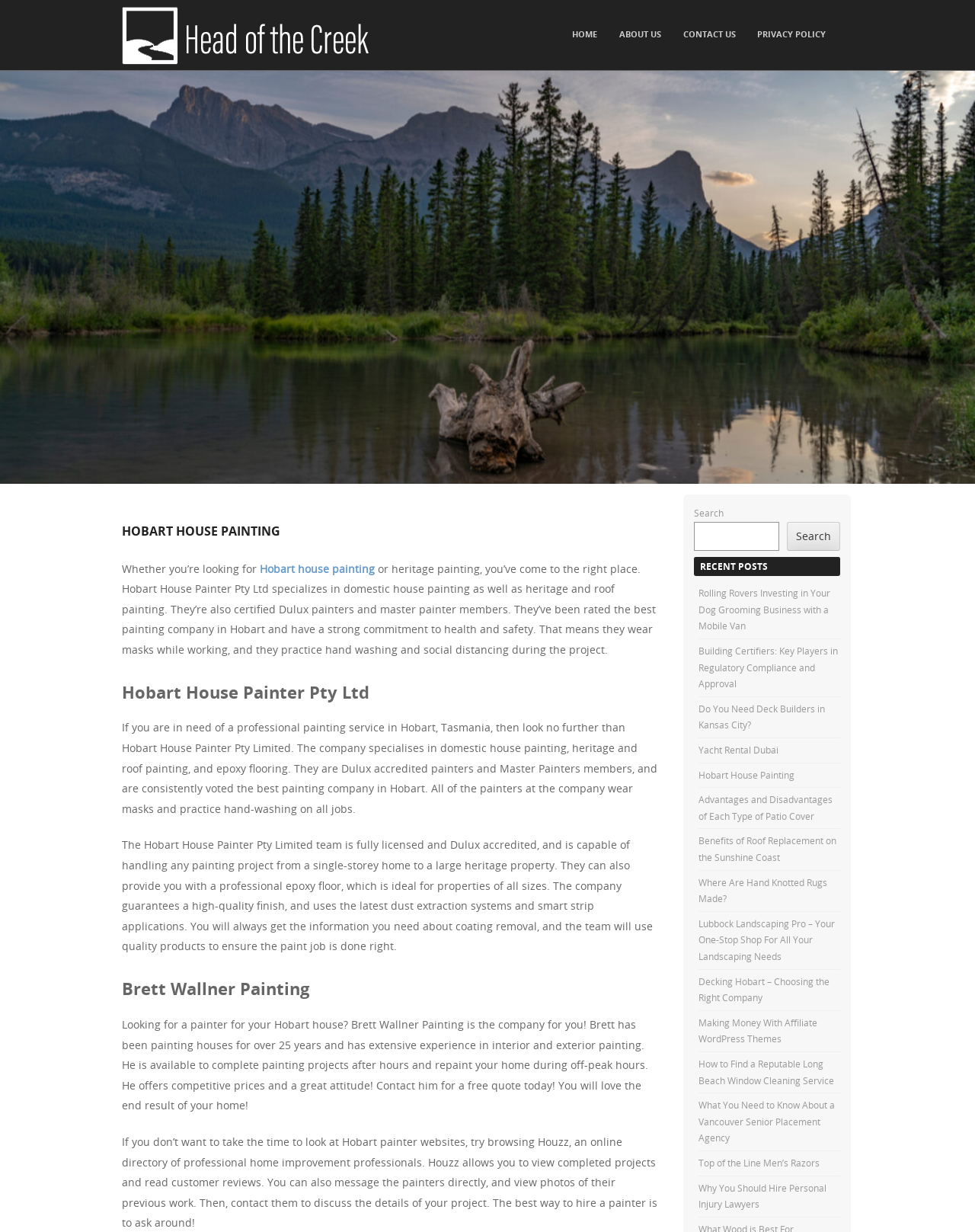Provide a short, one-word or phrase answer to the question below:
What is the certification of the house painter?

Dulux accredited